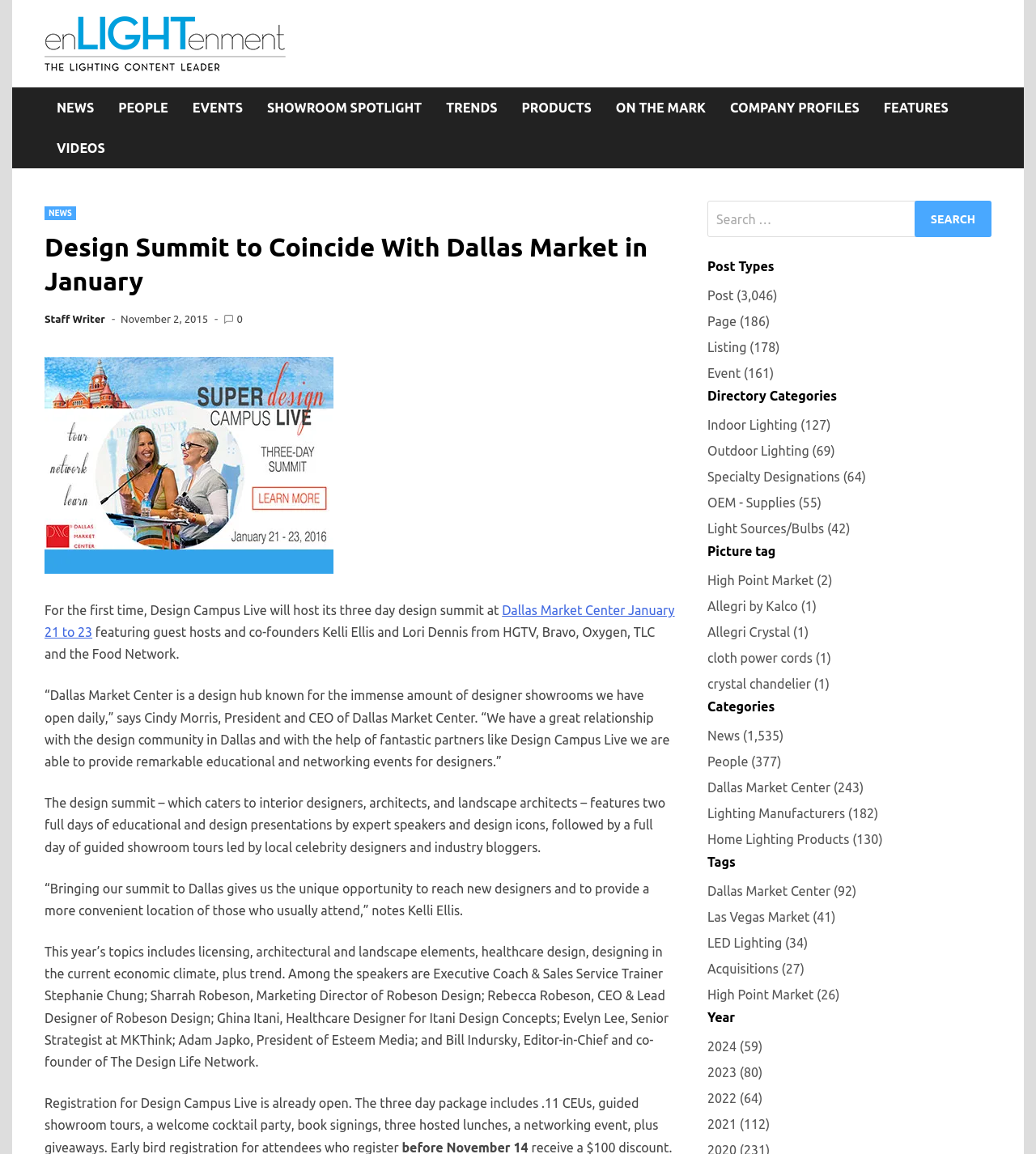Please determine the bounding box coordinates of the section I need to click to accomplish this instruction: "Search for something".

[0.683, 0.174, 0.957, 0.205]